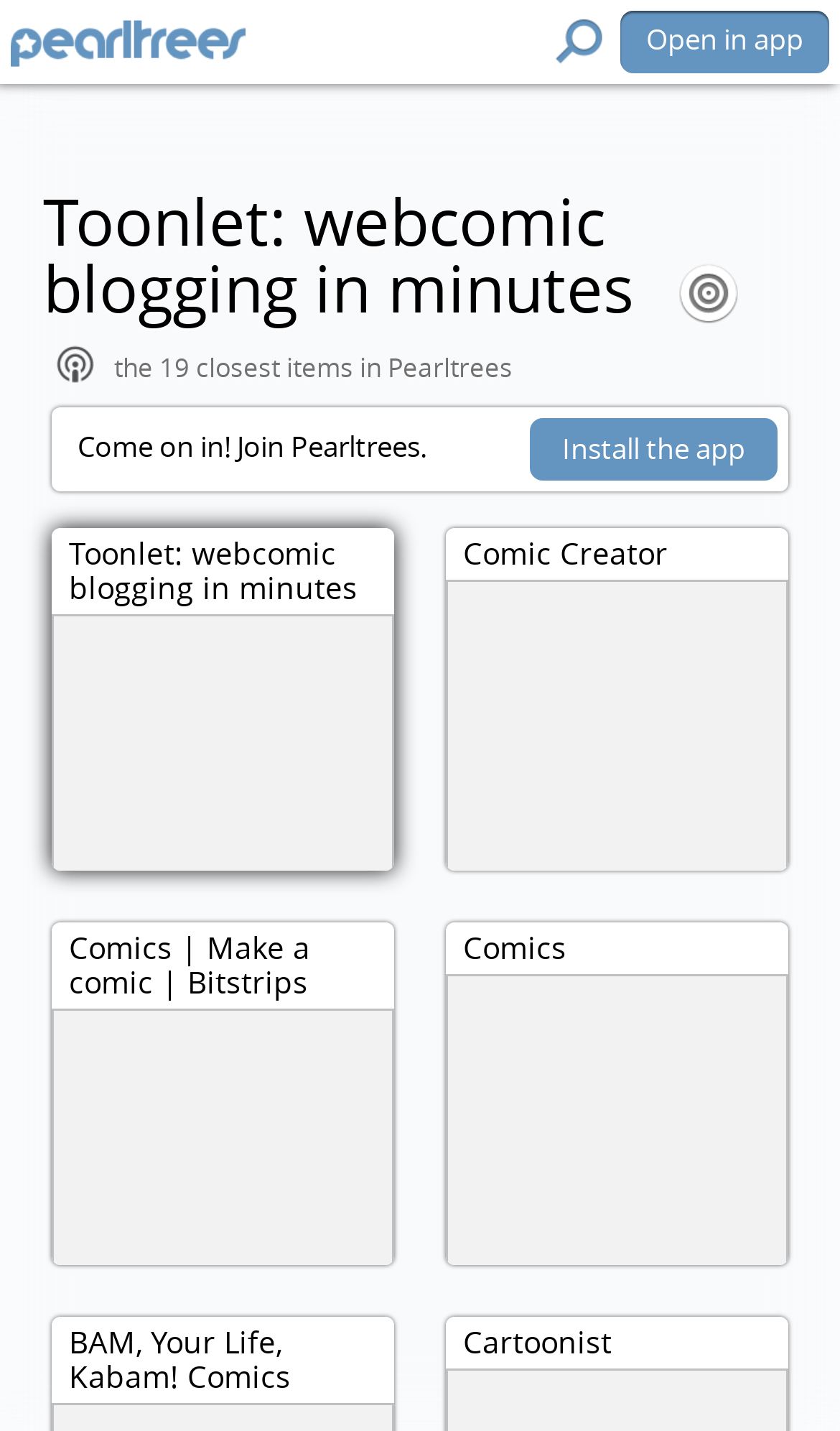Illustrate the webpage with a detailed description.

The webpage appears to be a platform for creating and sharing webcomics. At the top, there is a header section with the title "Toonlet: webcomic blogging in minutes" and a subtitle "Comic Creator" positioned to its right. Below the header, there is a promotional message "Come on in! Join Pearltrees" with a call-to-action "Install the app" button located to its right.

The main content area is divided into sections, each featuring a different comic-related service. The first section has a title "Comics | Make a comic | Bitstrips" and is positioned above a section with the title "BAM, Your Life, Kabam! Comics". Another section is located to the right of these two, with the title "Cartoonist".

At the very top-right corner of the page, there is a small button labeled "Open in app". Additionally, there is a message "the 19 closest items in Pearltrees" located near the top of the page, which may be related to the platform's features or user interface.